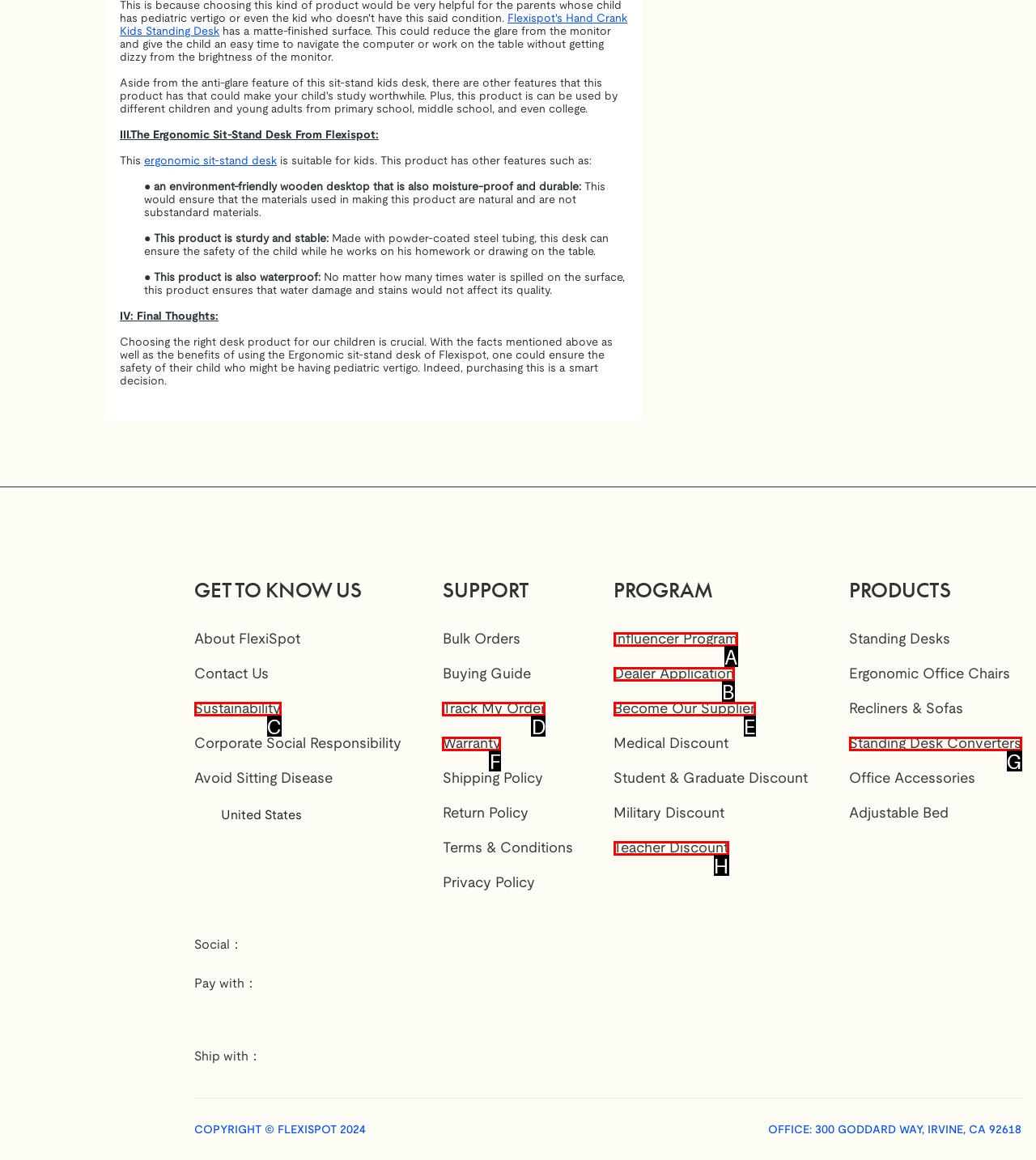From the given choices, identify the element that matches: Teacher Discount
Answer with the letter of the selected option.

H